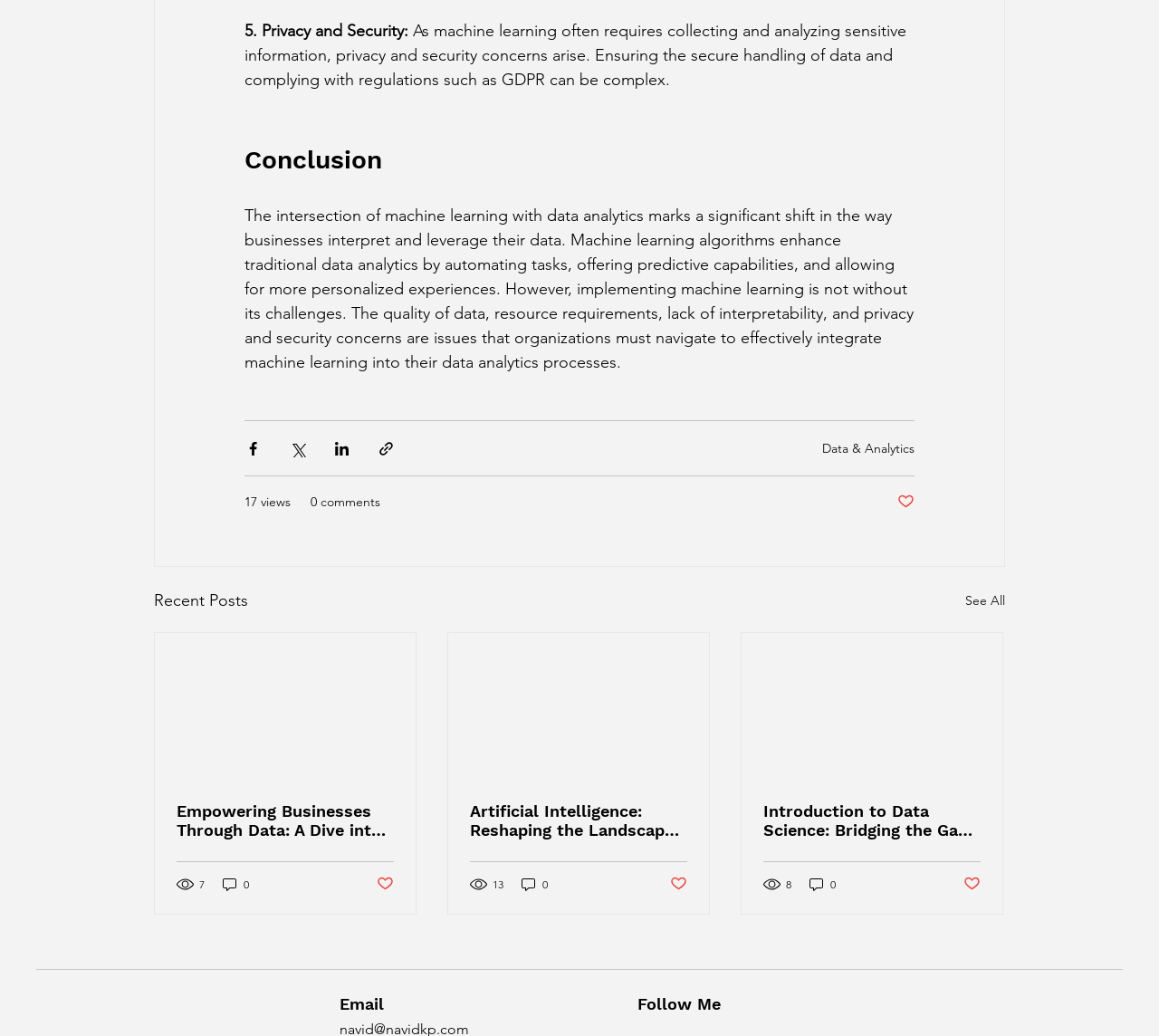Locate the bounding box coordinates of the area you need to click to fulfill this instruction: 'Read the article 'Empowering Businesses Through Data: A Dive into Business Intelligence''. The coordinates must be in the form of four float numbers ranging from 0 to 1: [left, top, right, bottom].

[0.152, 0.774, 0.34, 0.81]